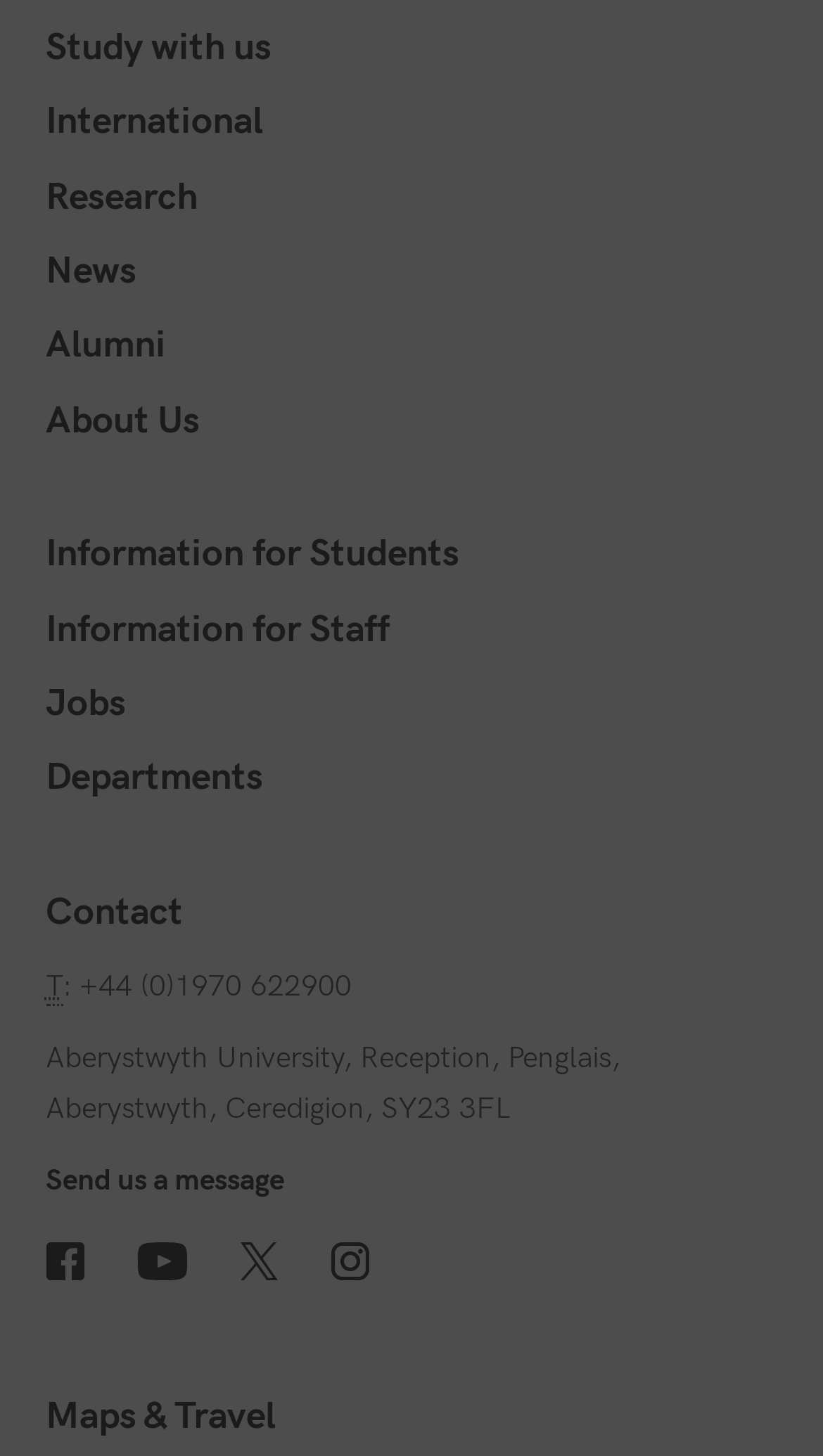Locate the bounding box of the UI element with the following description: "Departments".

[0.056, 0.516, 0.32, 0.548]